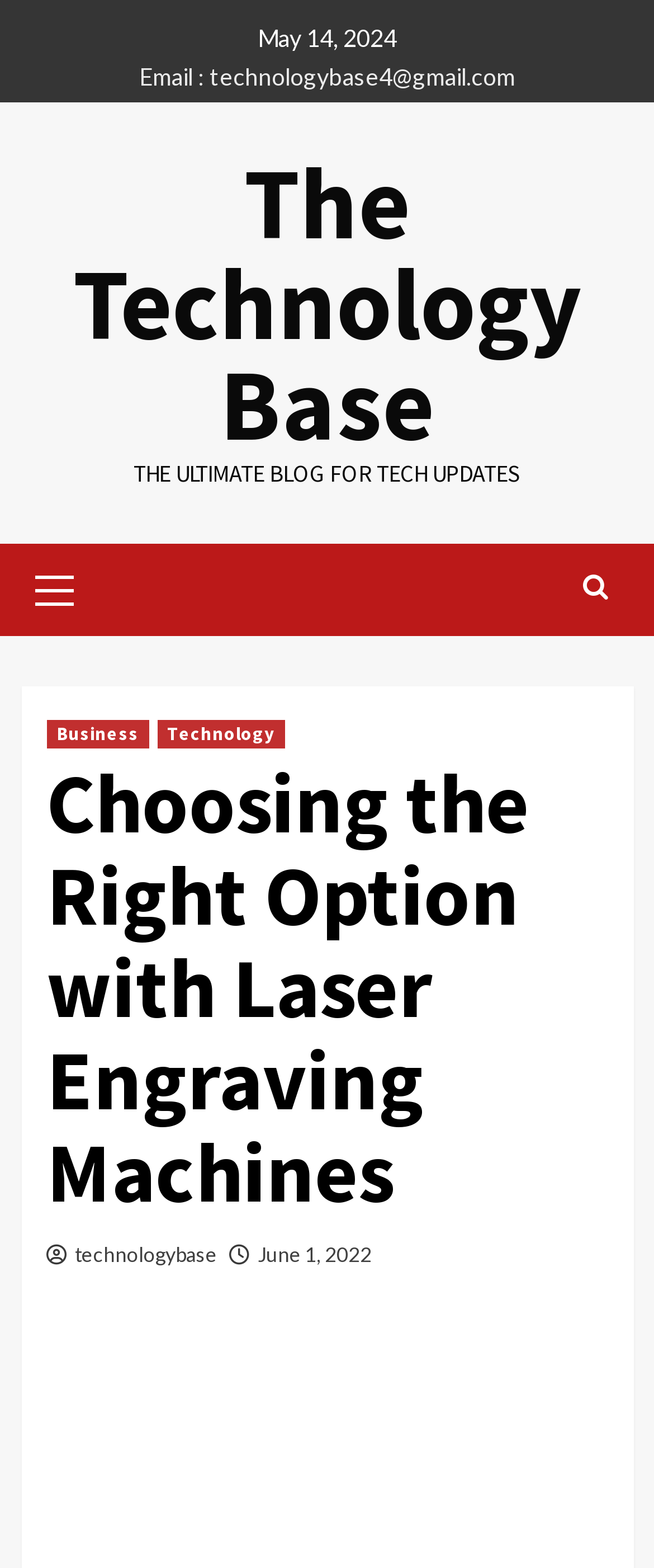Given the webpage screenshot and the description, determine the bounding box coordinates (top-left x, top-left y, bottom-right x, bottom-right y) that define the location of the UI element matching this description: technologybase

[0.114, 0.792, 0.332, 0.808]